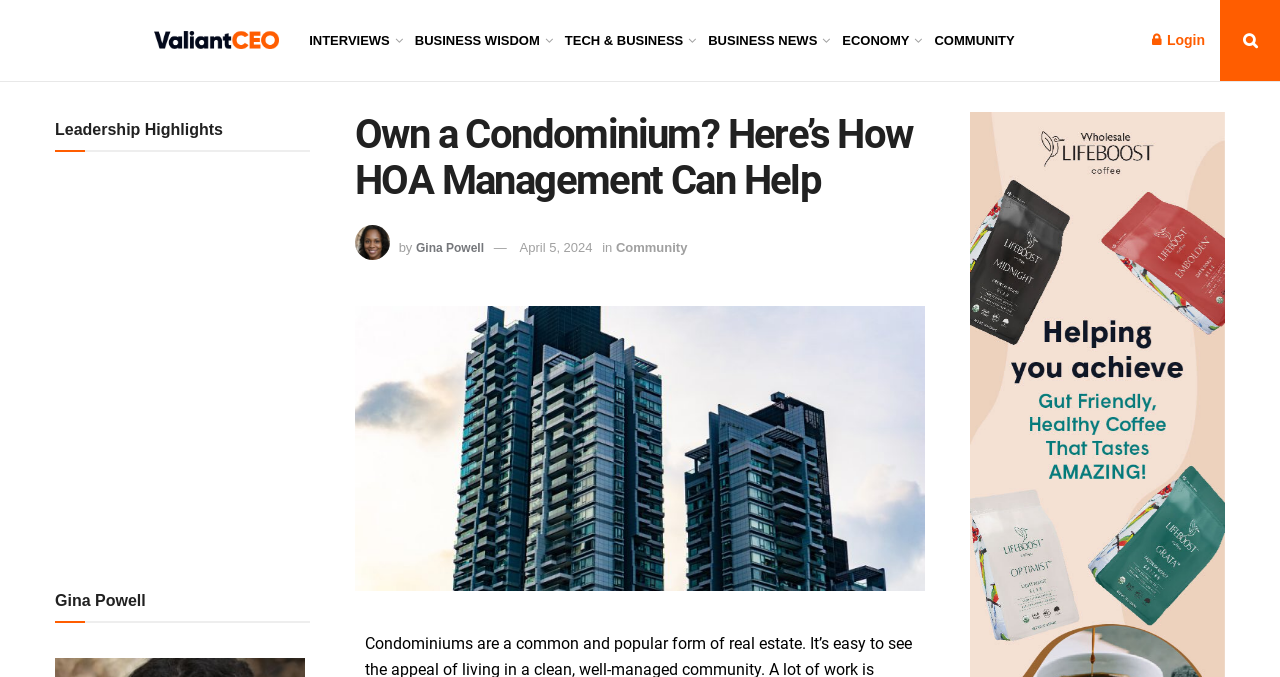What is the name of the author of the article?
Refer to the image and provide a thorough answer to the question.

I found the author's name by looking at the text next to the image of a person, which is likely the author's profile picture. The text says 'by' followed by the name 'Gina Powell'.